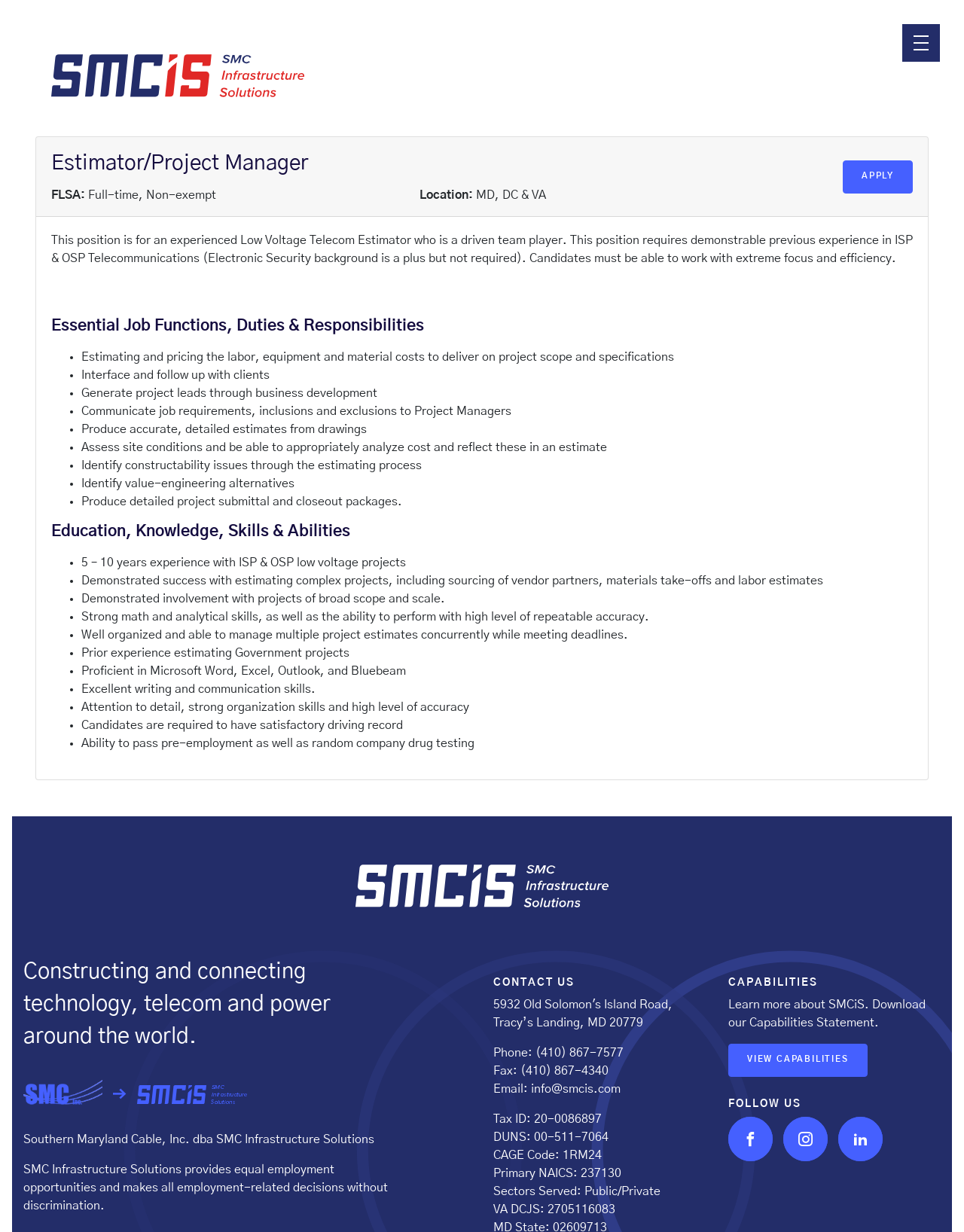Calculate the bounding box coordinates for the UI element based on the following description: "info@smcis.com". Ensure the coordinates are four float numbers between 0 and 1, i.e., [left, top, right, bottom].

[0.551, 0.879, 0.644, 0.889]